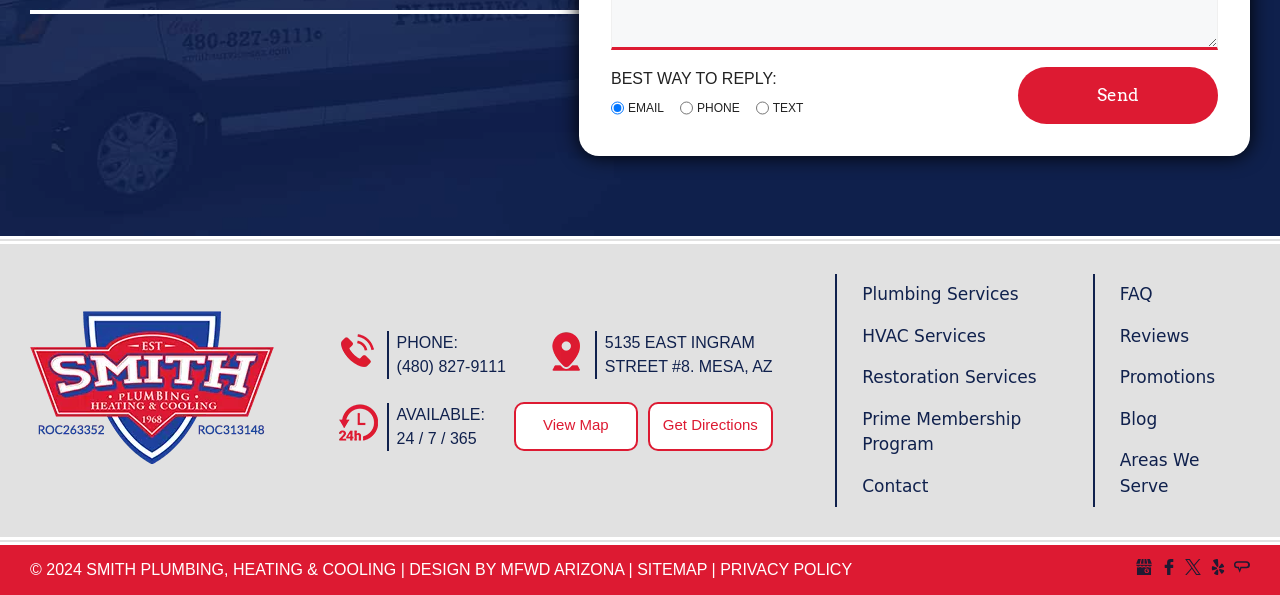Refer to the element description Areas We Serve and identify the corresponding bounding box in the screenshot. Format the coordinates as (top-left x, top-left y, bottom-right x, bottom-right y) with values in the range of 0 to 1.

[0.875, 0.757, 0.937, 0.834]